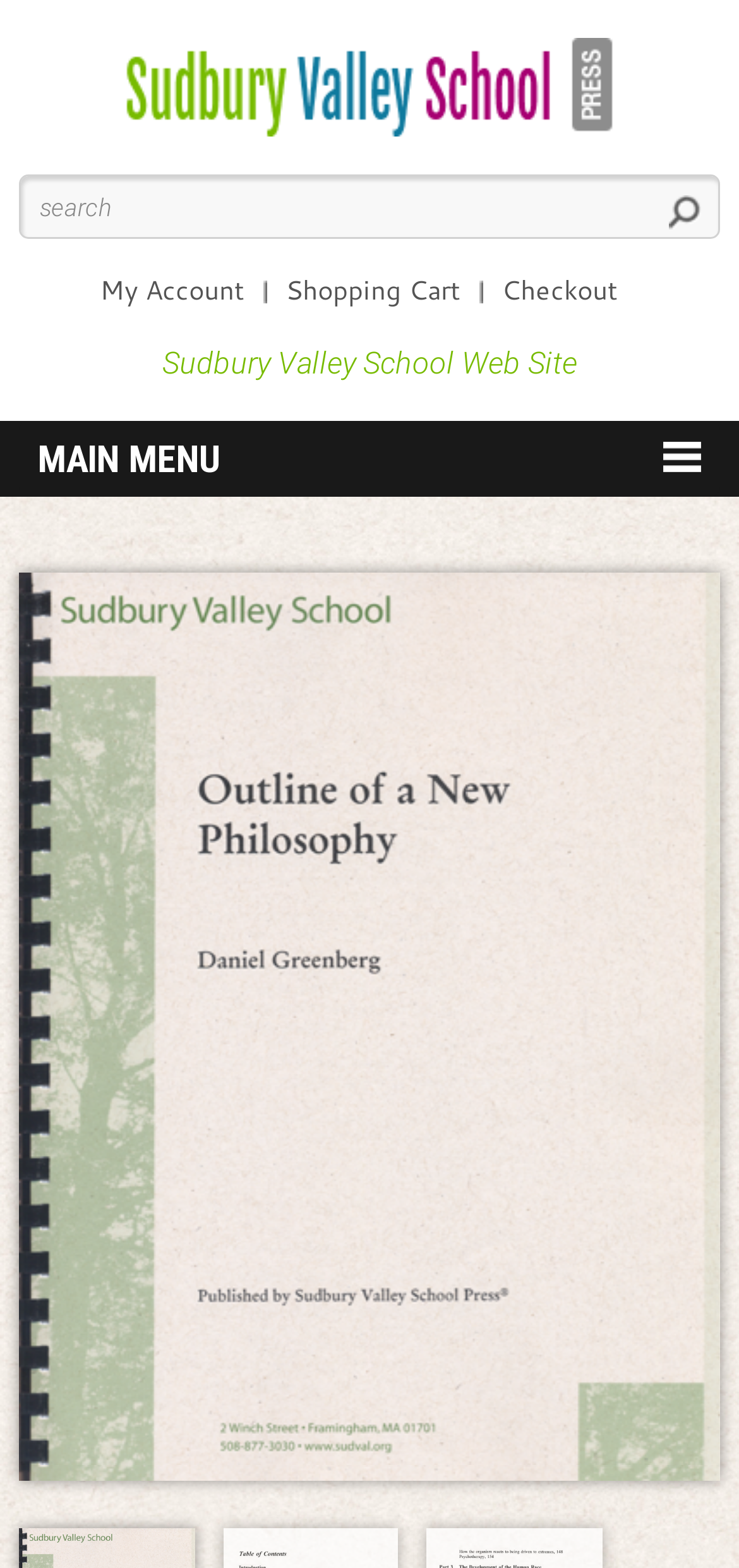Given the element description Shopping Cart, identify the bounding box coordinates for the UI element on the webpage screenshot. The format should be (top-left x, top-left y, bottom-right x, bottom-right y), with values between 0 and 1.

[0.386, 0.173, 0.622, 0.197]